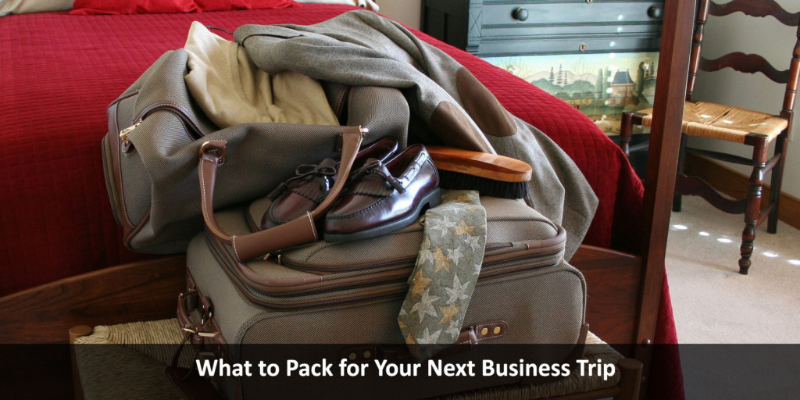Please answer the following question using a single word or phrase: 
What is the purpose of the article?

To provide packing essentials and tips for business travelers